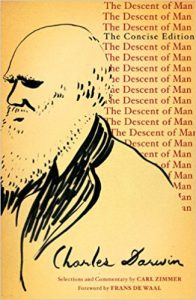Please examine the image and provide a detailed answer to the question: Who provided the foreword for this edition?

The cover notes that the selections and commentary are provided by Carl Zimmer, with a foreword by the renowned primatologist Frans de Waal, which suggests that Frans de Waal is the one who wrote the foreword for this edition.